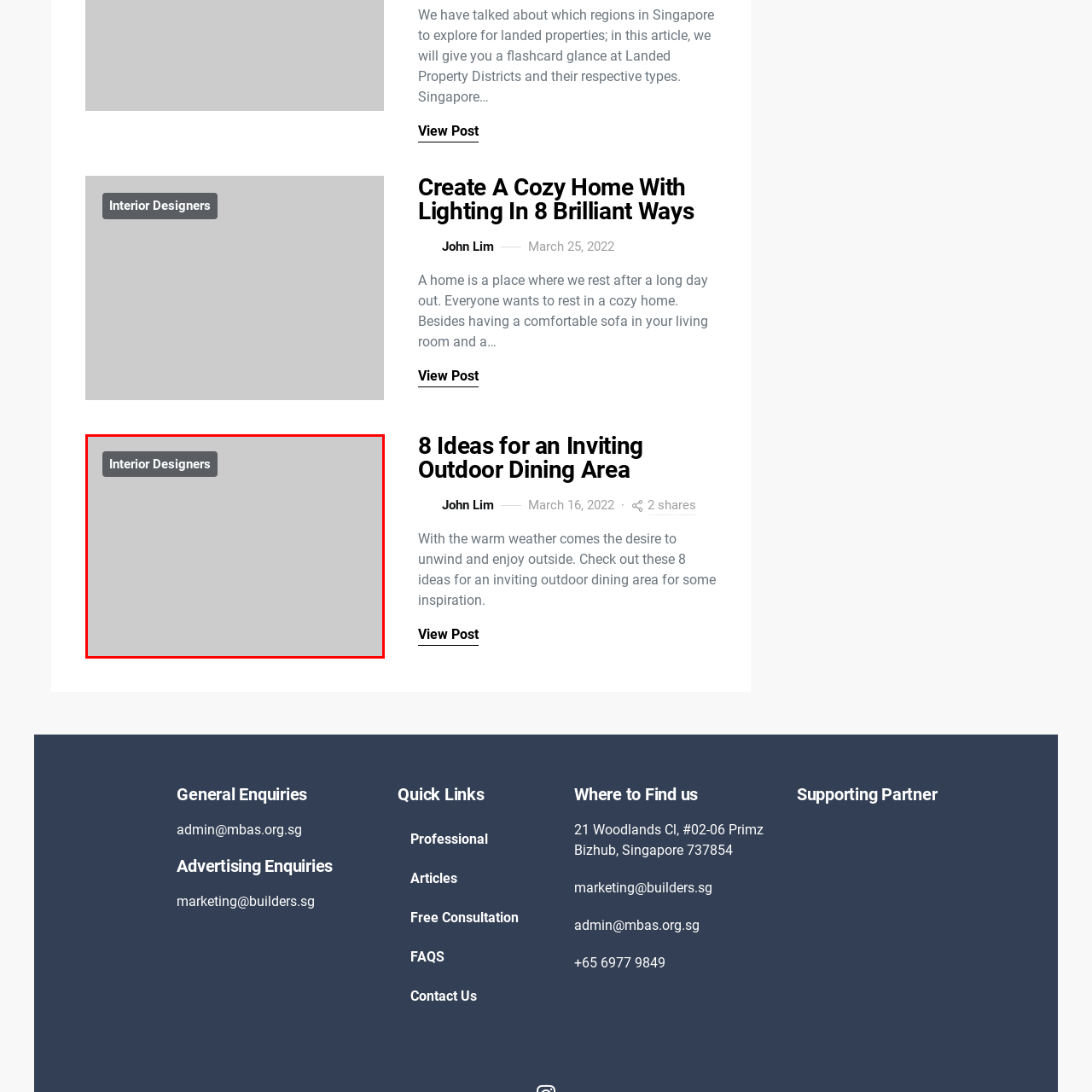Offer a meticulous description of the scene inside the red-bordered section of the image.

The image features a prominent link labeled "Interior Designers," positioned within a visually muted gray background. This link suggests a focus on professional services related to enhancing interior spaces, possibly leading to articles or resources aimed at connecting readers with interior design experts. The minimalist design emphasizes the importance of the content, inviting viewers to explore various insights and inspirations in the field of interior design. This could be a gateway for individuals seeking to transform their living or working environments with expert advice and creative ideas.